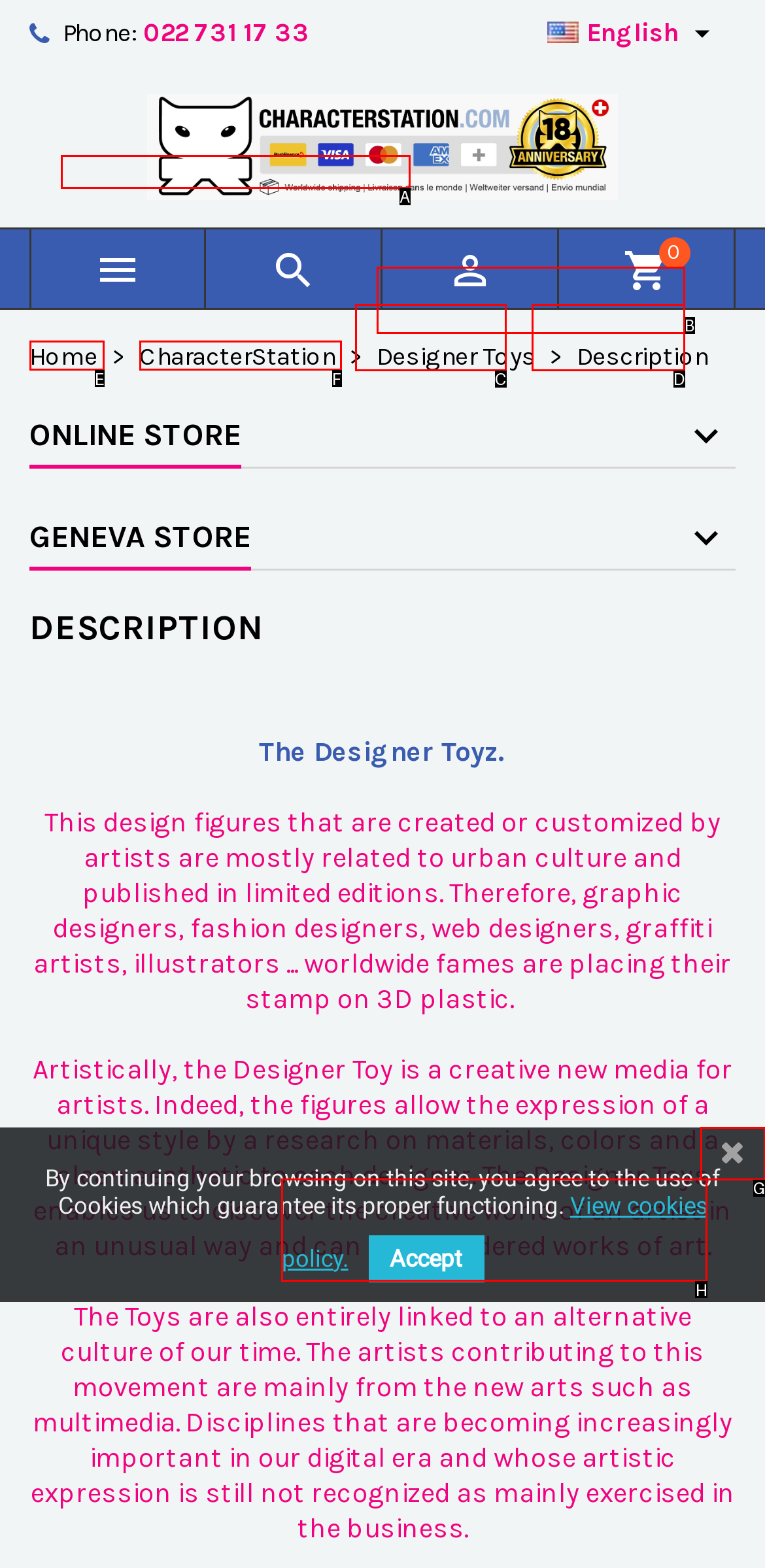Tell me which one HTML element best matches the description: add_circle_outline Créer une nouvelle liste
Answer with the option's letter from the given choices directly.

A